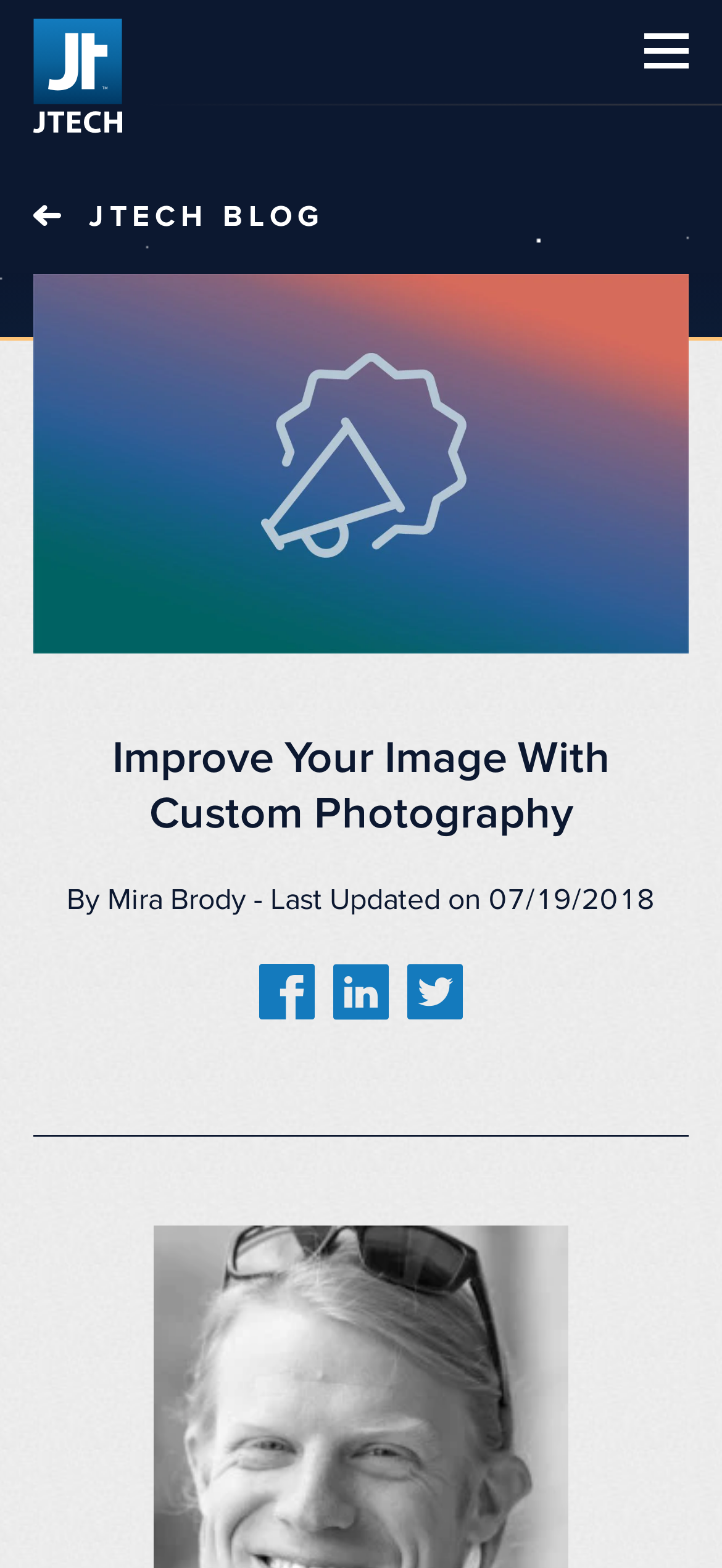Please identify the bounding box coordinates of the element I need to click to follow this instruction: "Open the mobile menu".

[0.892, 0.021, 0.954, 0.044]